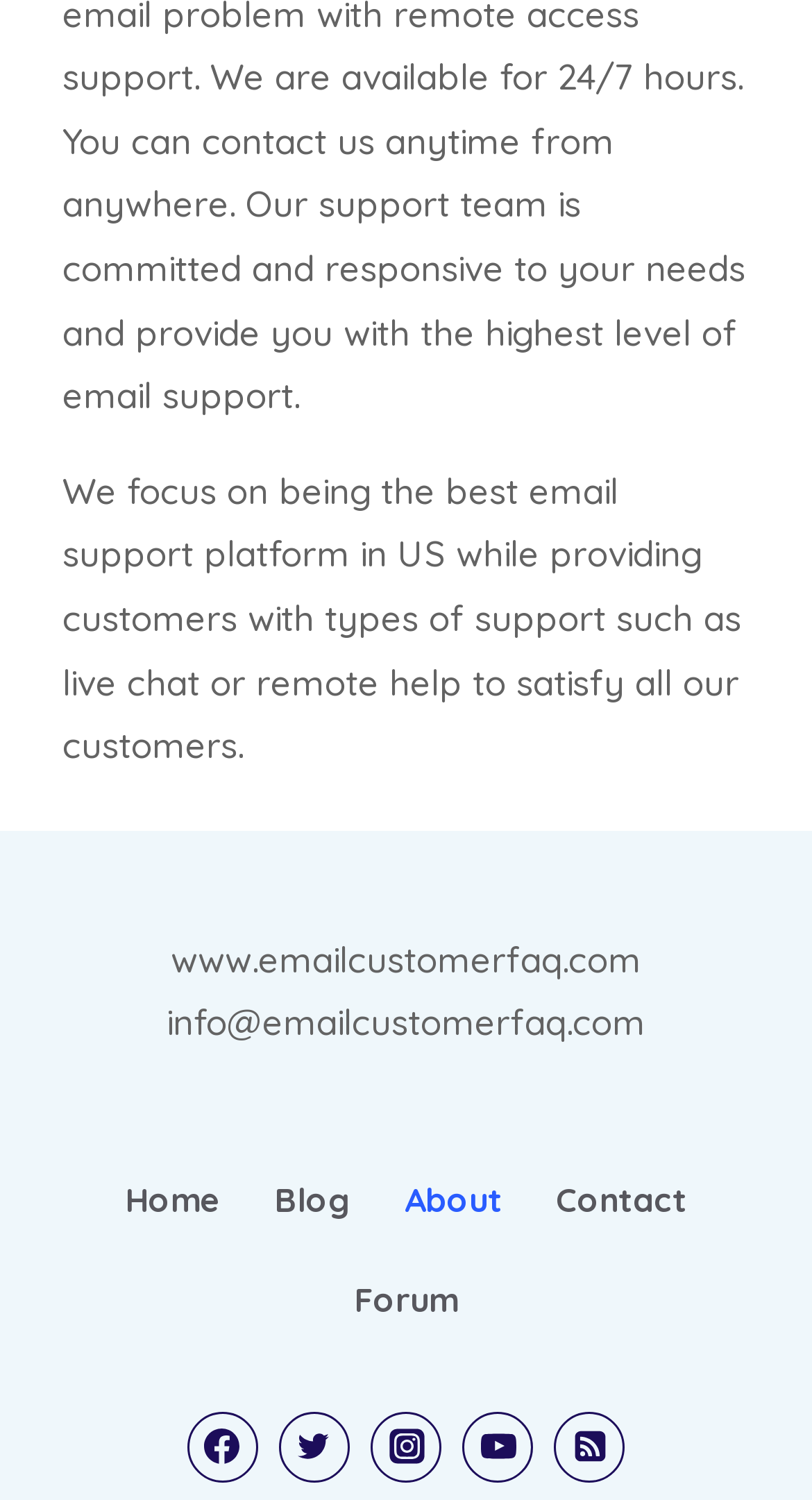Provide the bounding box coordinates, formatted as (top-left x, top-left y, bottom-right x, bottom-right y), with all values being floating point numbers between 0 and 1. Identify the bounding box of the UI element that matches the description: +1 231 930 2779 (U.S.)

None